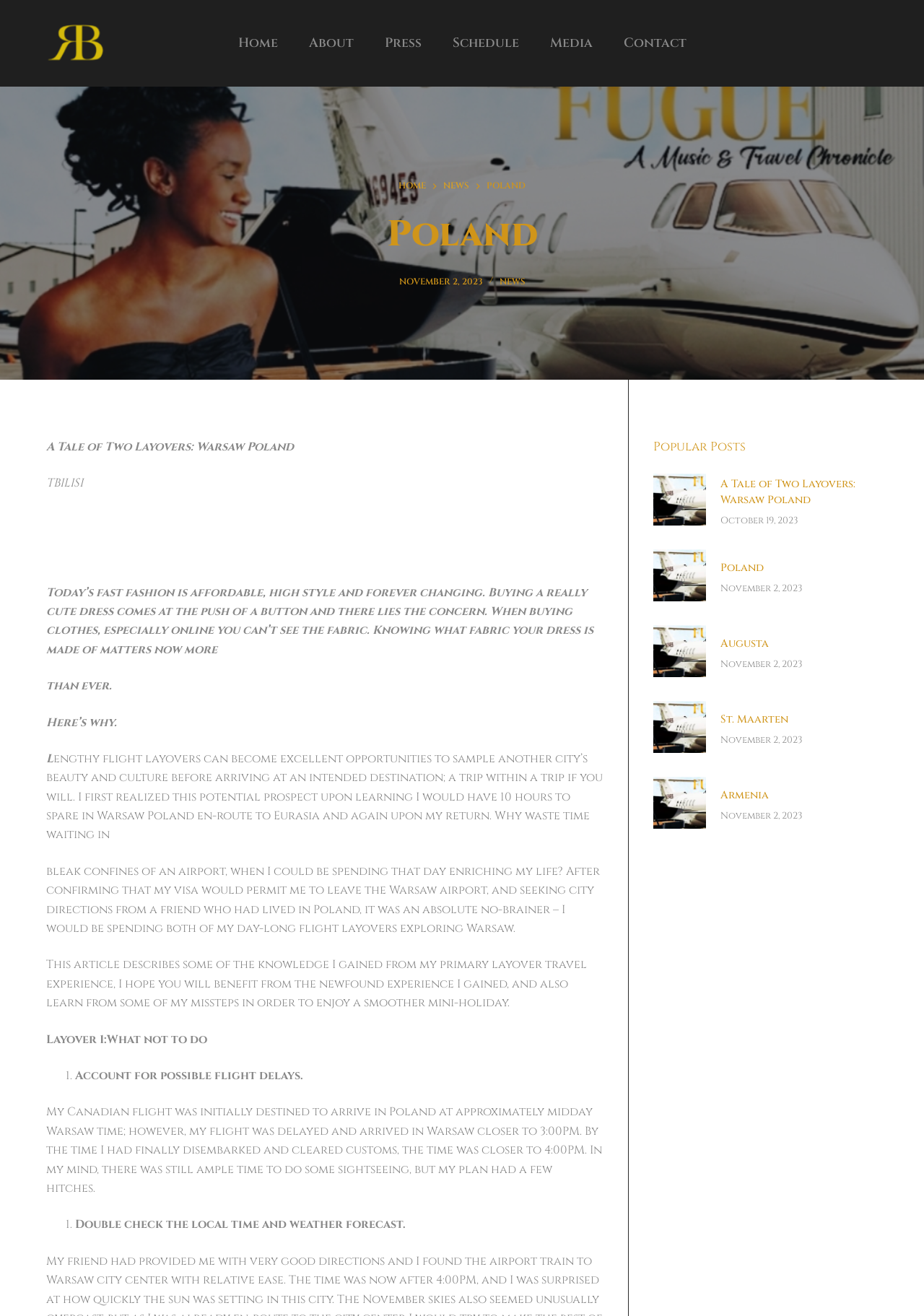Give a one-word or short phrase answer to this question: 
How many popular posts are listed?

4